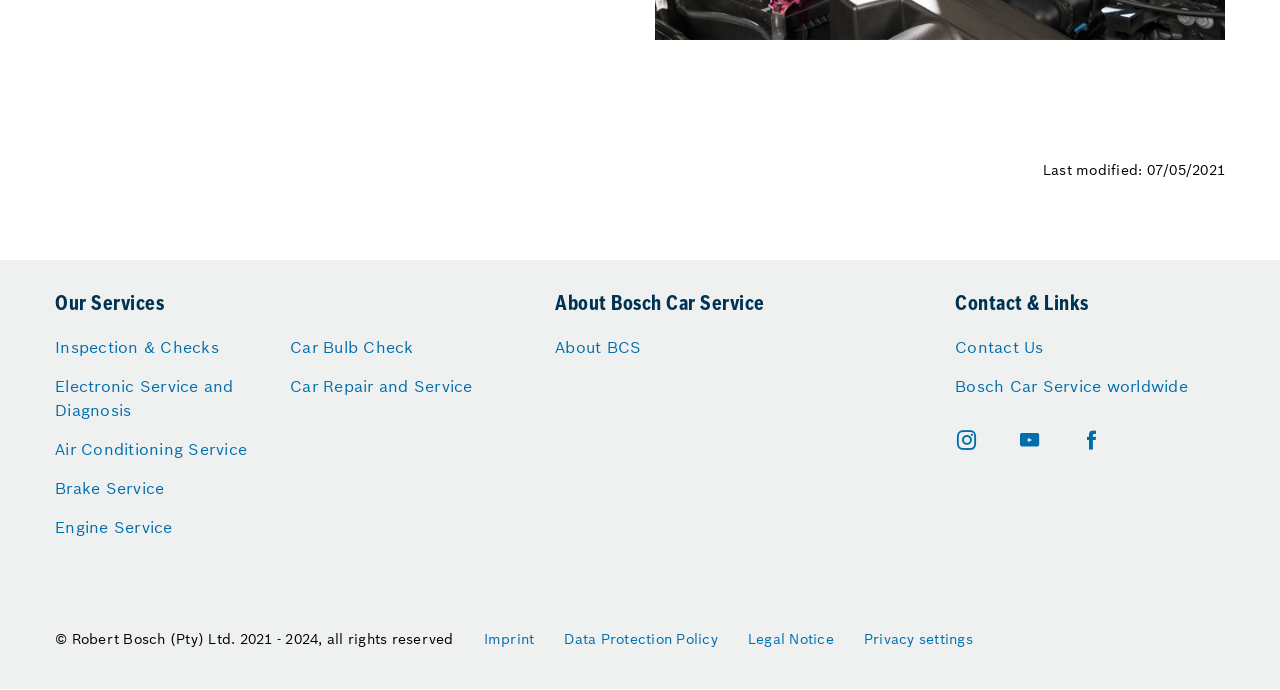How can users contact Bosch Car Service?
Refer to the image and give a detailed response to the question.

Users can contact Bosch Car Service by clicking on the 'Contact Us' link, which is provided under the 'Contact & Links' section.